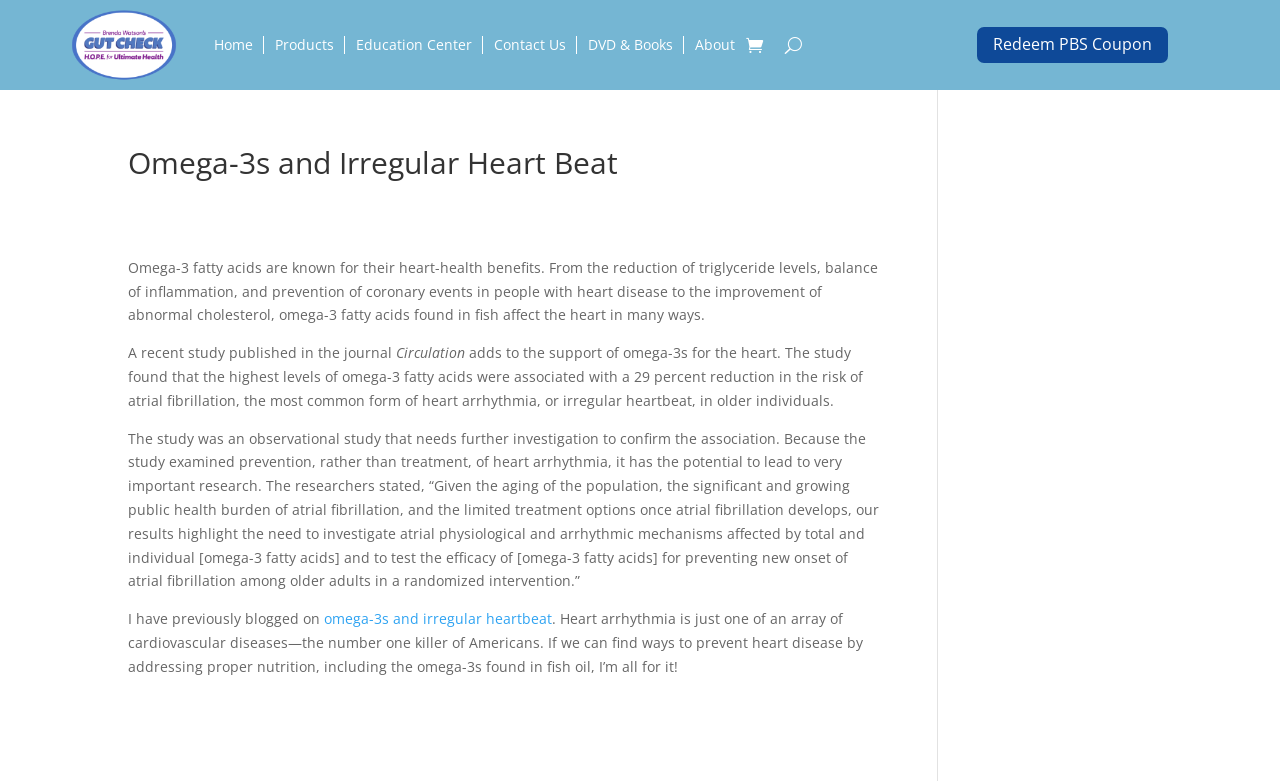Locate and extract the headline of this webpage.

Omega-3s and Irregular Heart Beat